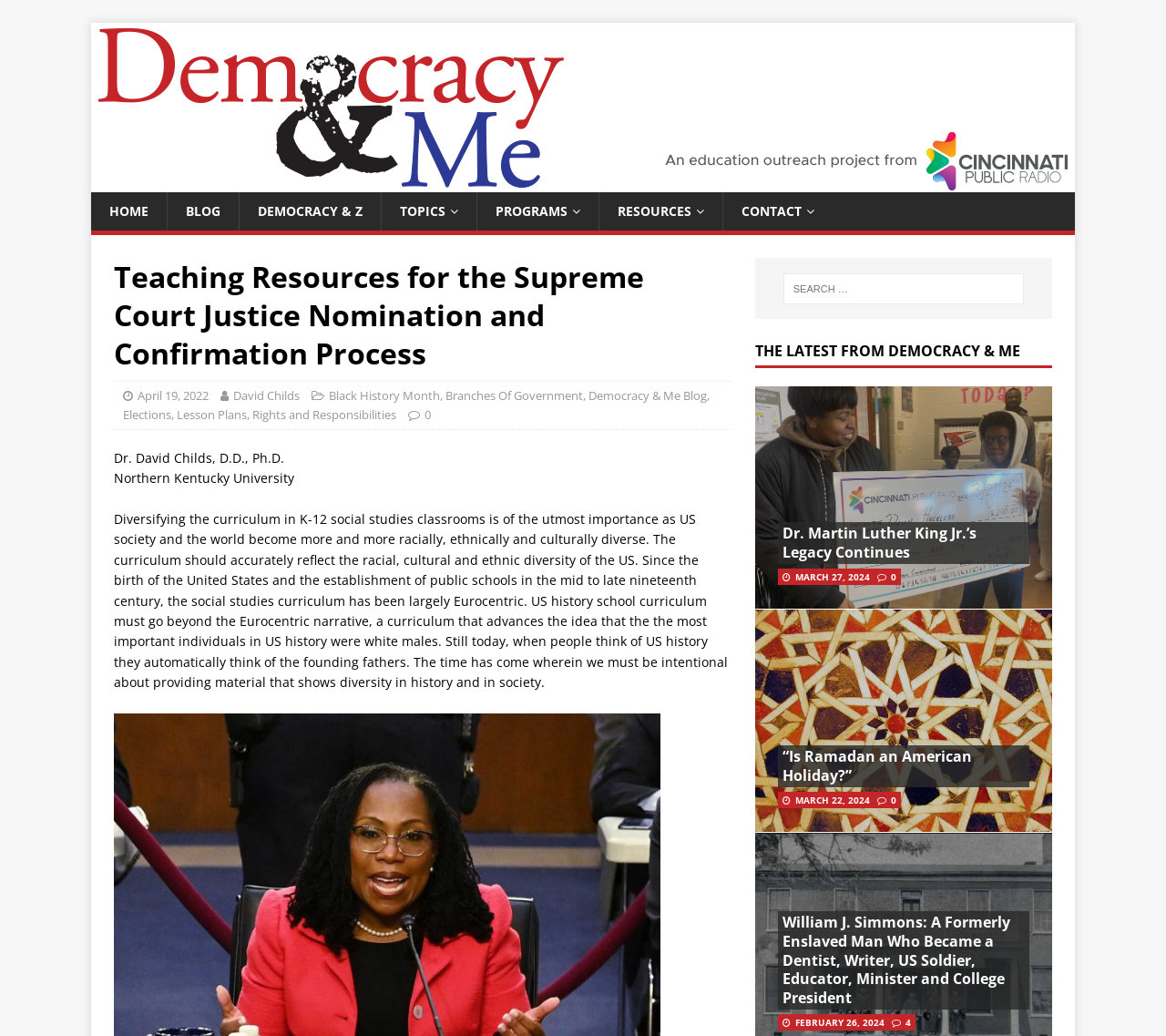How many links are there in the top navigation menu?
Answer the question with detailed information derived from the image.

The top navigation menu has six links: 'HOME', 'BLOG', 'DEMOCRACY & Z', 'TOPICS', 'PROGRAMS', and 'RESOURCES'.